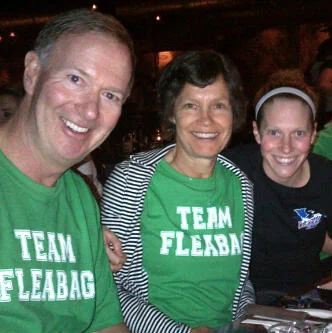How many individuals are seated together?
Refer to the image and give a detailed answer to the query.

The caption describes the image as capturing a joyful moment shared by three individuals seated together at a social gathering.